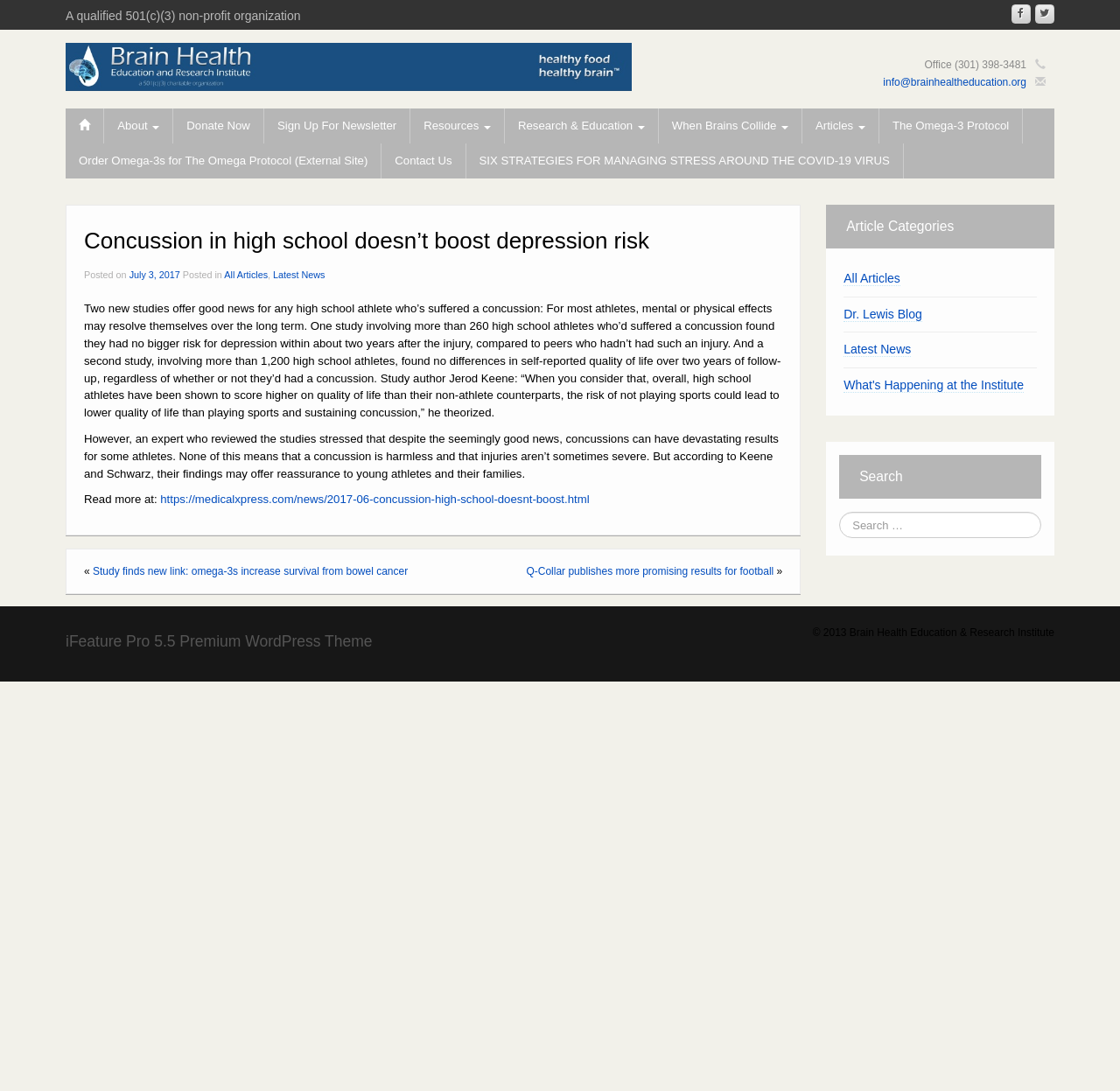Find the bounding box coordinates for the HTML element described in this sentence: "When Brains Collide". Provide the coordinates as four float numbers between 0 and 1, in the format [left, top, right, bottom].

[0.588, 0.099, 0.716, 0.132]